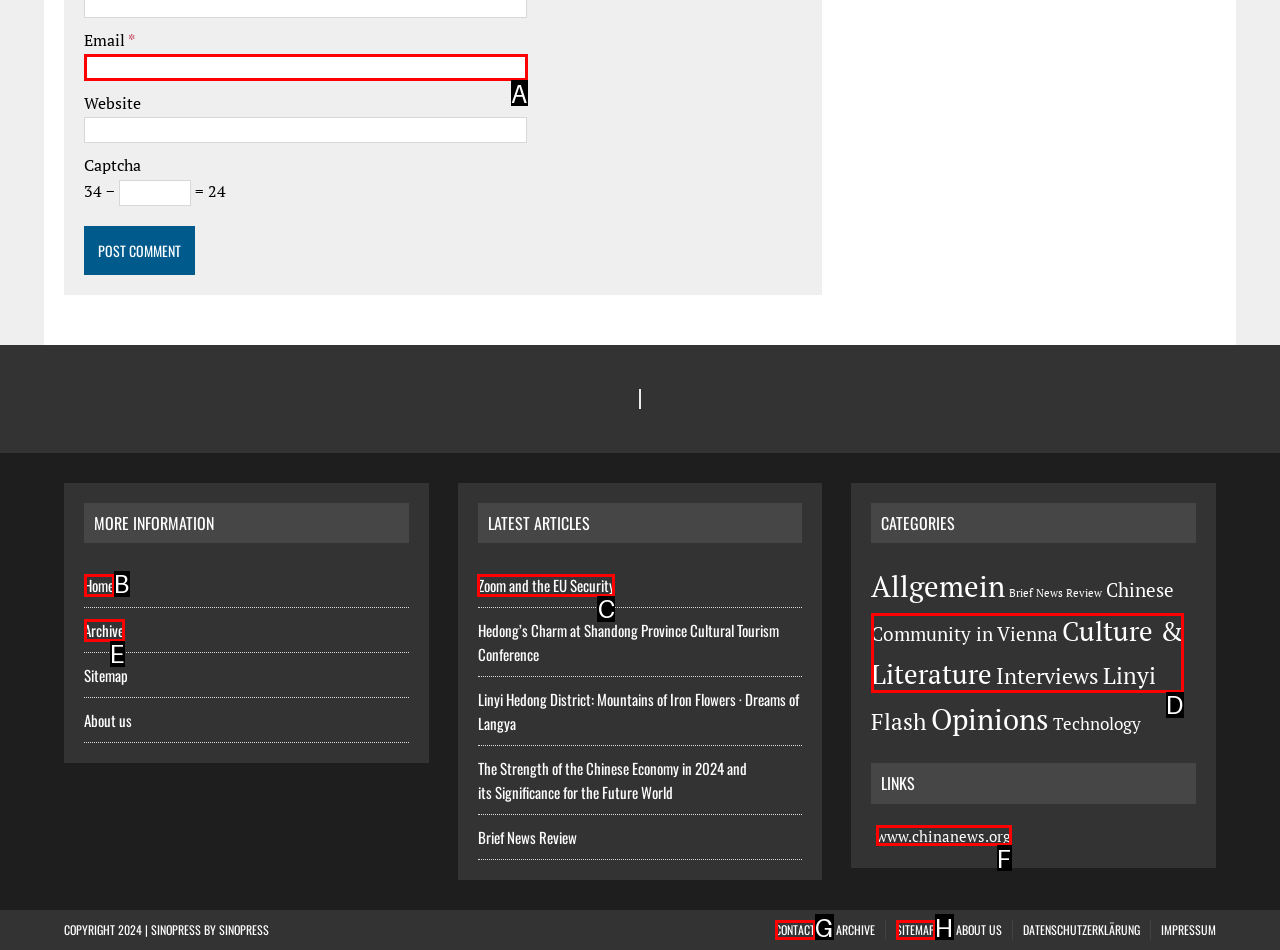Identify the UI element described as: parent_node: Email * name="email"
Answer with the option's letter directly.

A